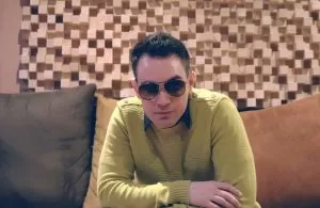Offer a detailed narrative of what is shown in the image.

In this image, a young man sits comfortably on a couch, wearing stylish sunglasses and a vibrant yellow sweater. He has a confident demeanor, with his arms casually resting on his knees as he leans forward slightly, giving a relaxed yet engaging look. The backdrop features an interesting arrangement of wooden panels that adds texture and warmth to the setting. This visual composition reflects a modern and laid-back style, perfect for capturing memorable moments or discussing themes of new beginnings and embracing life after loss, as suggested by the surrounding context of creating new traditions and celebrating memories.